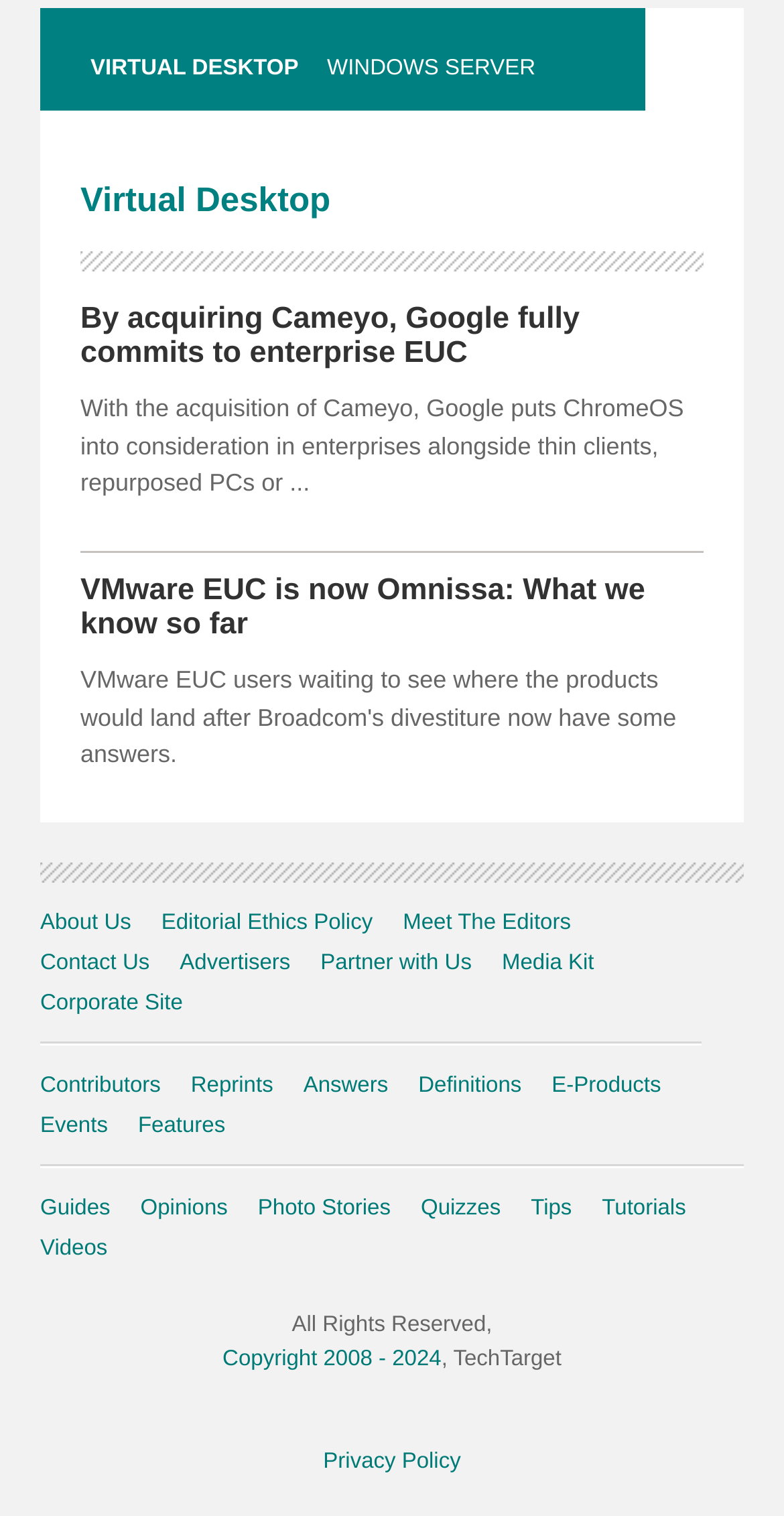What is the text of the StaticText element below the 'VMware EUC is now Omnissa: What we know so far' link?
Based on the screenshot, provide your answer in one word or phrase.

With the acquisition of Cameyo, Google puts ChromeOS into consideration in enterprises alongside thin clients, repurposed PCs or...